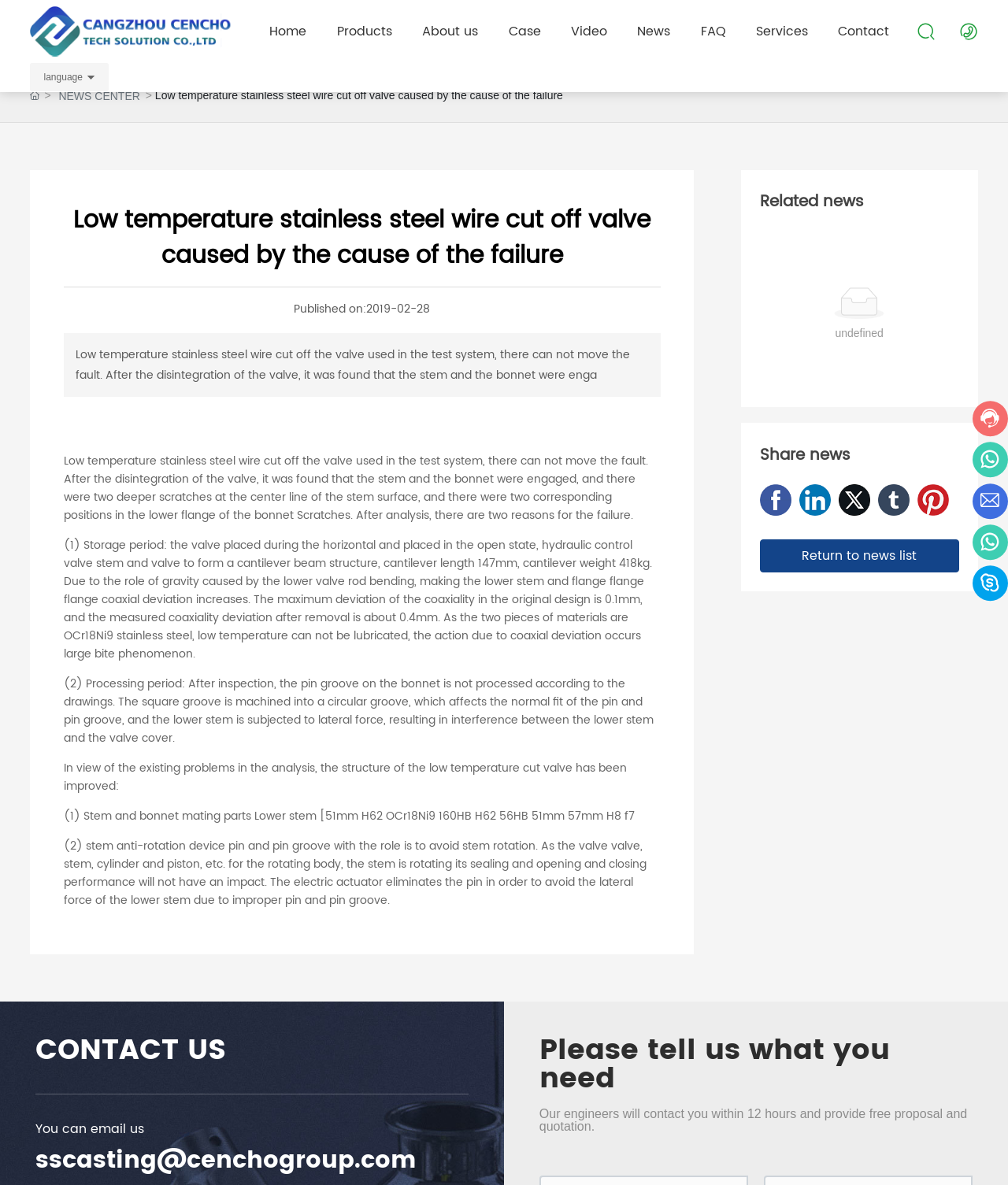Identify the bounding box coordinates for the element that needs to be clicked to fulfill this instruction: "Click the Facebook share button". Provide the coordinates in the format of four float numbers between 0 and 1: [left, top, right, bottom].

[0.754, 0.408, 0.785, 0.435]